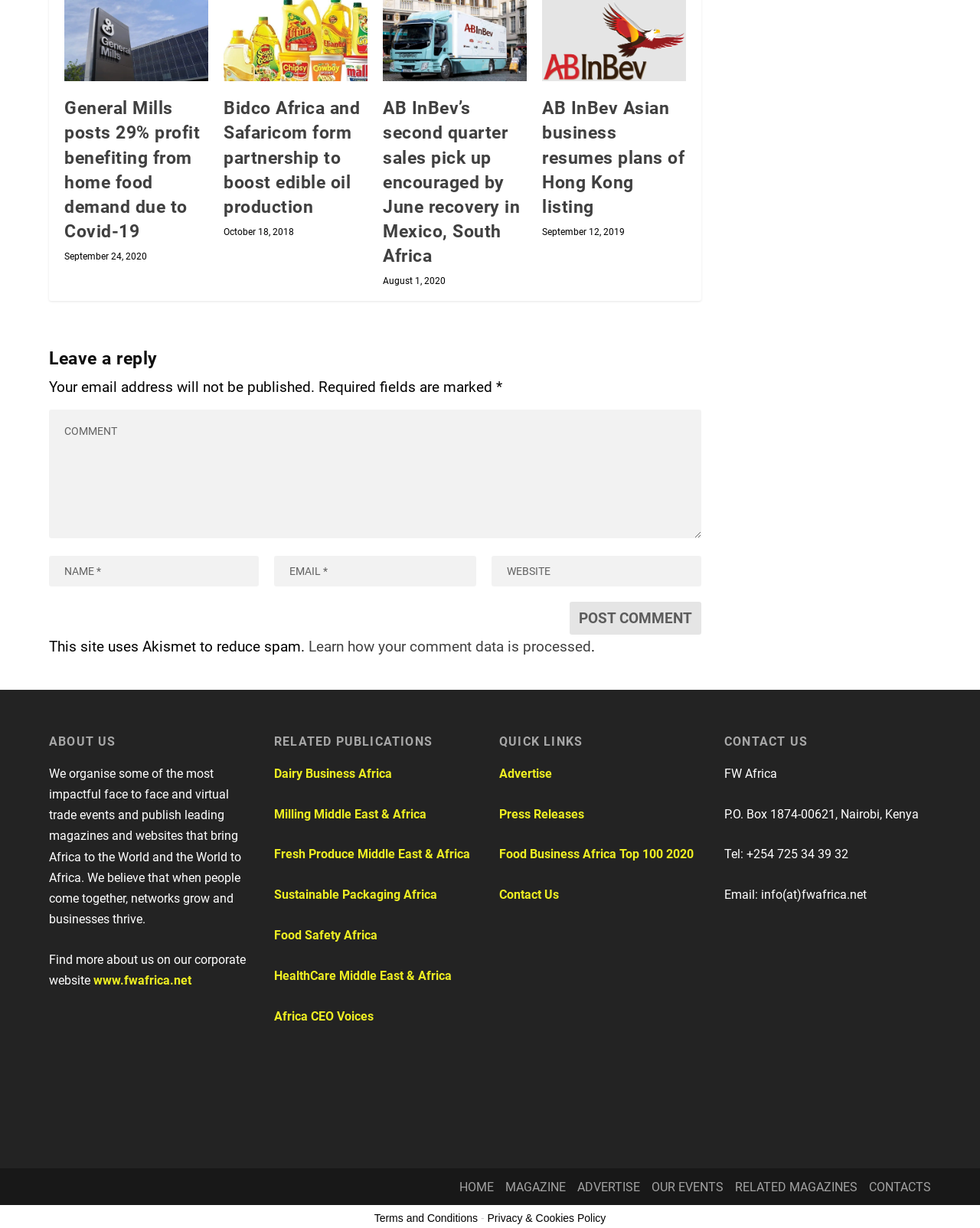Given the element description, predict the bounding box coordinates in the format (top-left x, top-left y, bottom-right x, bottom-right y), using floating point numbers between 0 and 1: MAGAZINE

[0.516, 0.959, 0.577, 0.971]